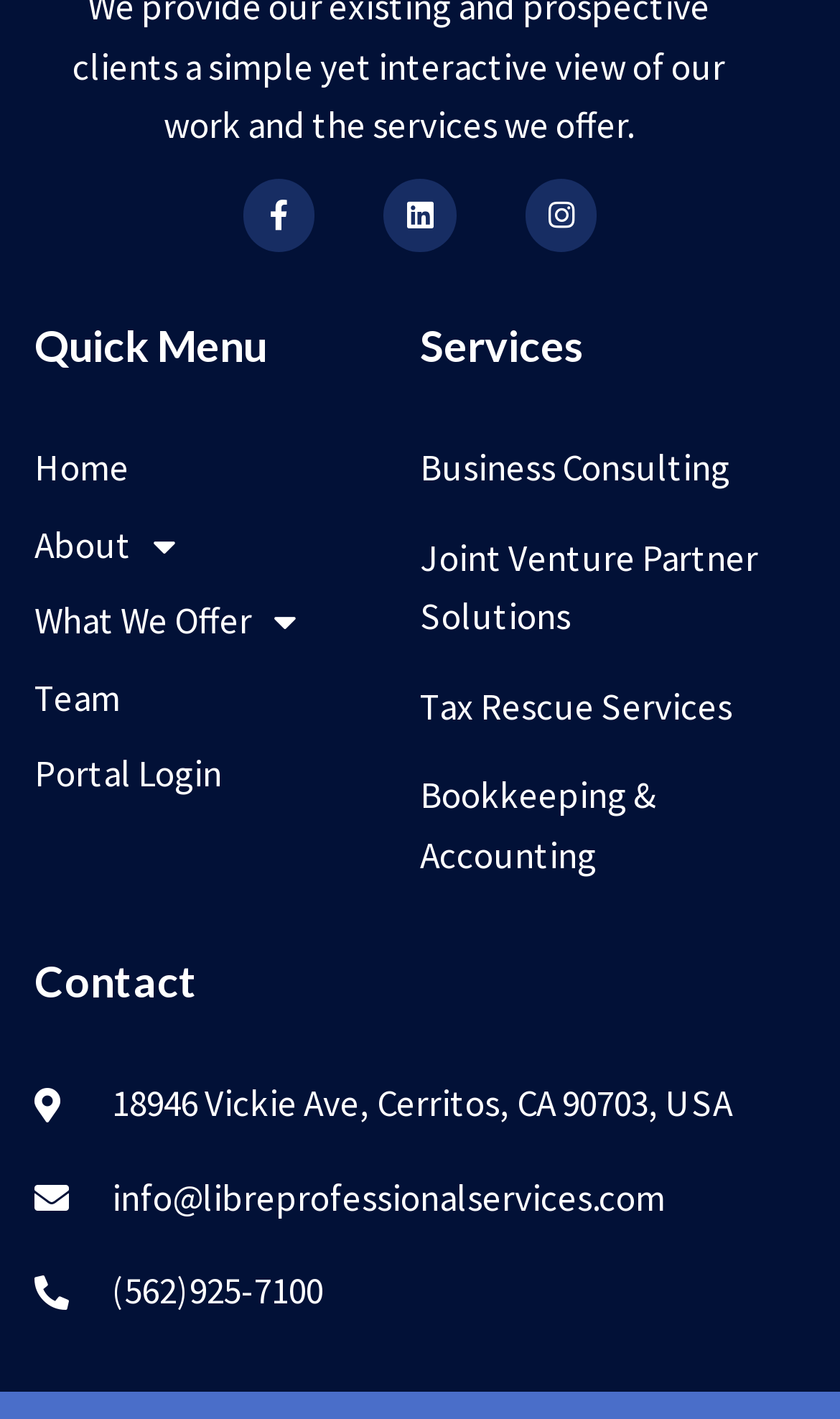What is the address listed for contact?
Examine the image closely and answer the question with as much detail as possible.

I looked at the Contact section and found the address listed is 18946 Vickie Ave, Cerritos, CA 90703, USA.